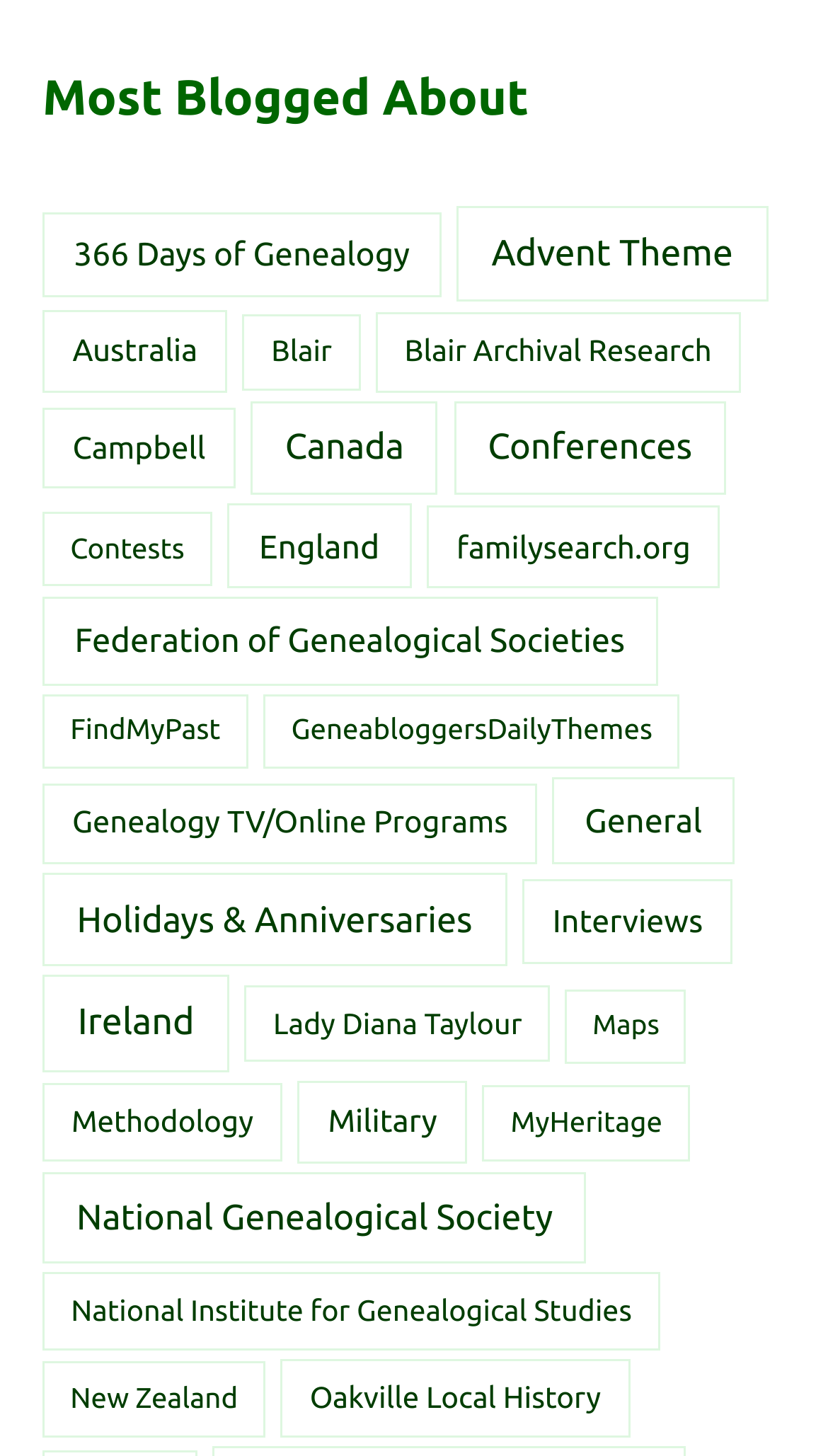Please provide a detailed answer to the question below by examining the image:
How many items are related to Ireland?

The link 'Ireland' has a description '(53 items)' which indicates that there are 53 items related to Ireland.